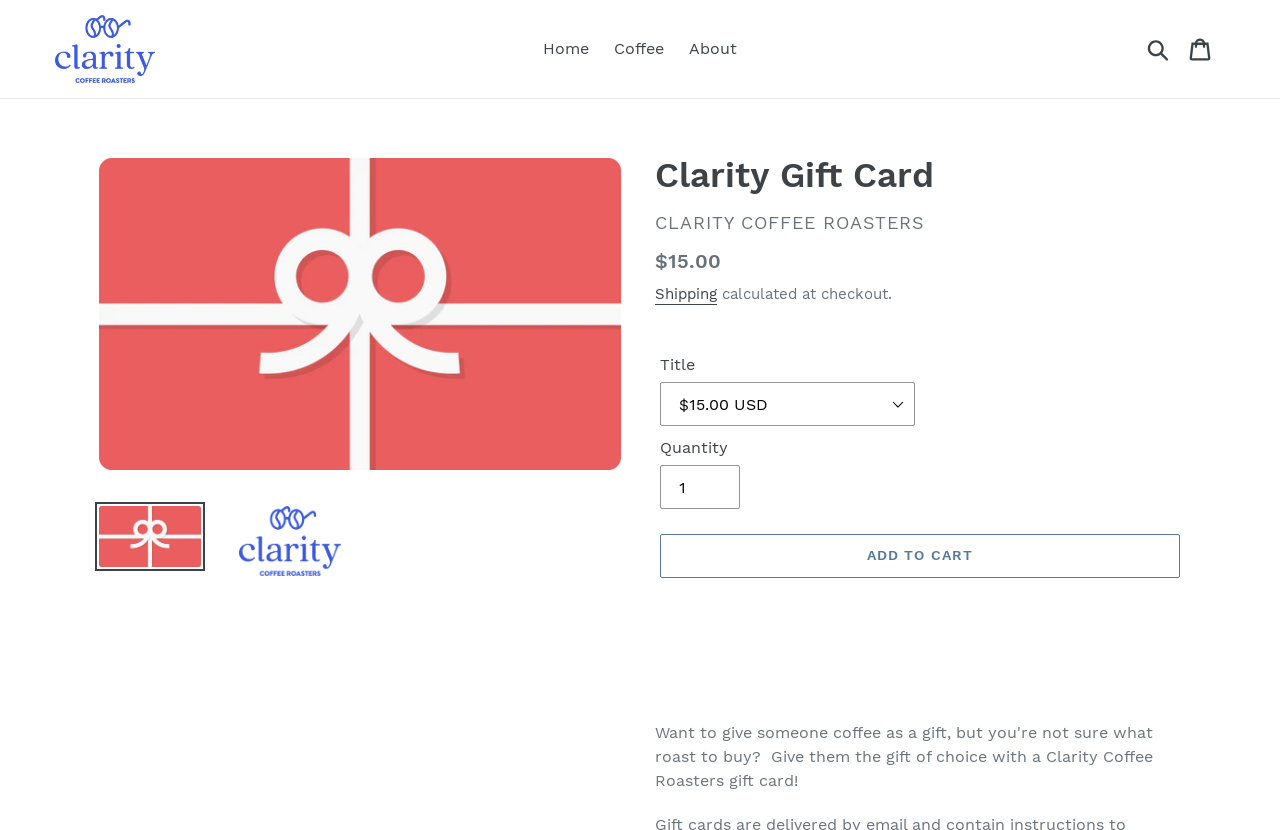Mark the bounding box of the element that matches the following description: "Add to cart".

[0.516, 0.644, 0.922, 0.697]